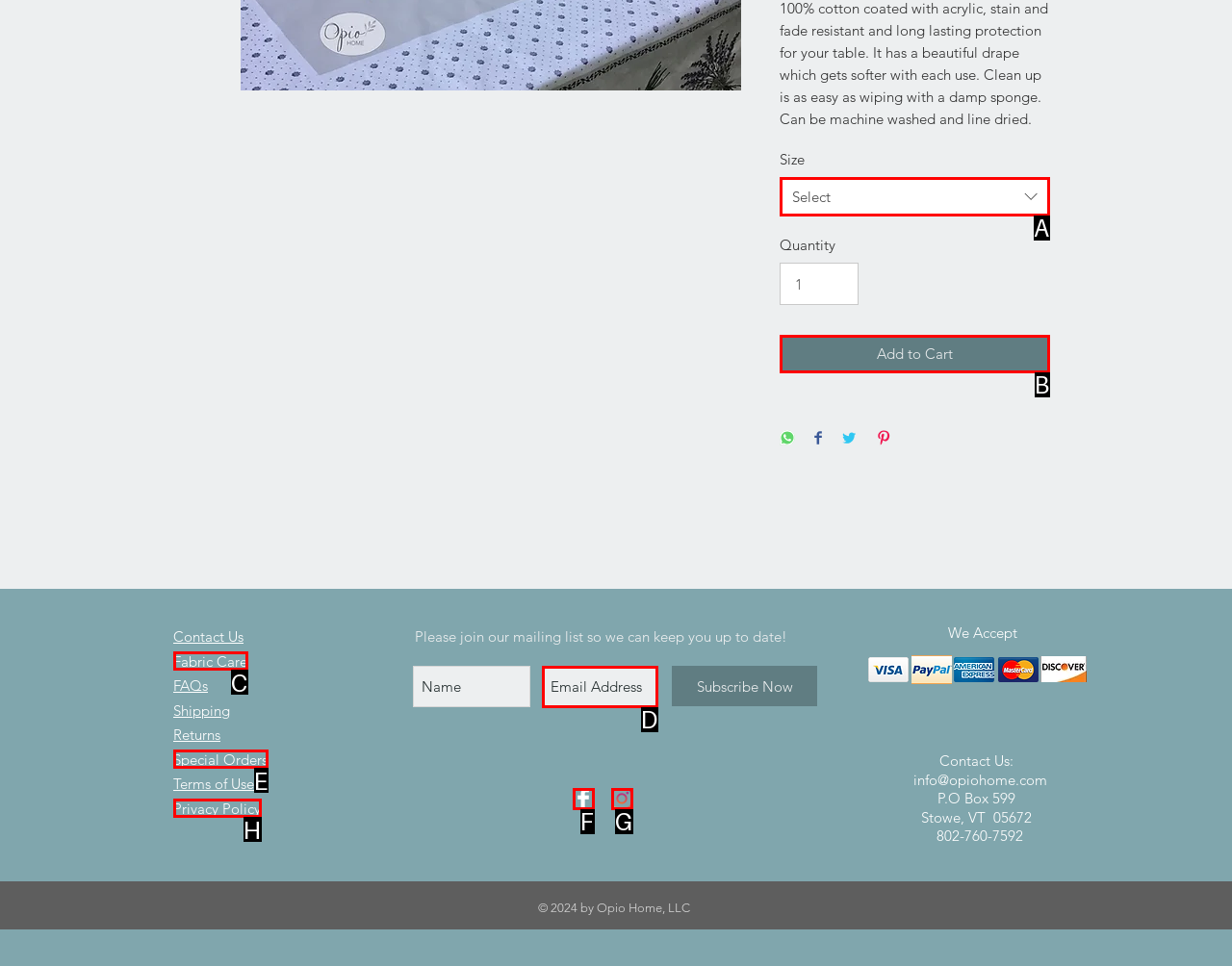Identify the option that corresponds to the given description: aria-label="Email Address" name="email" placeholder="Email Address". Reply with the letter of the chosen option directly.

D